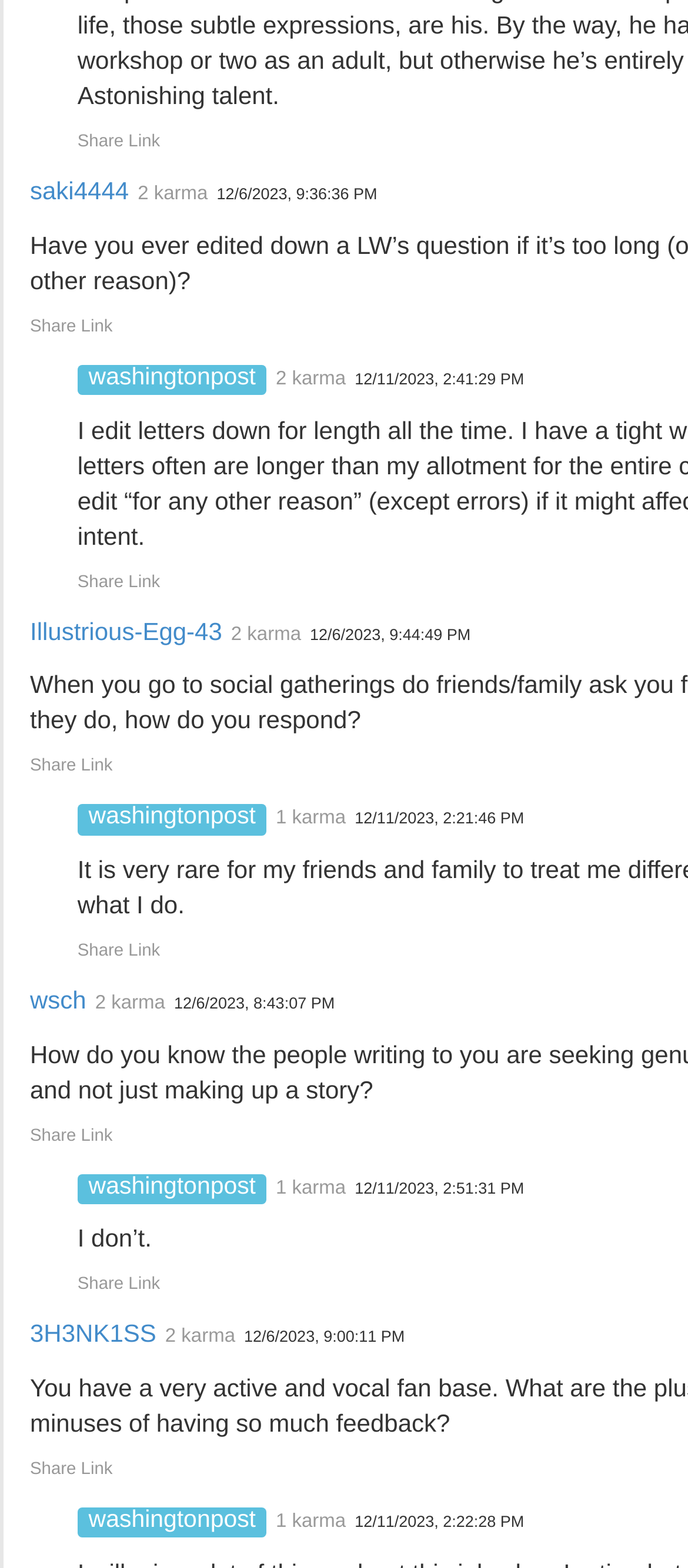What is the date of the post by Illustrious-Egg-43?
Craft a detailed and extensive response to the question.

I found the link 'Illustrious-Egg-43' and its corresponding time text '12/6/2023, 9:44:49 PM' which is located nearby, indicating the date of the post.